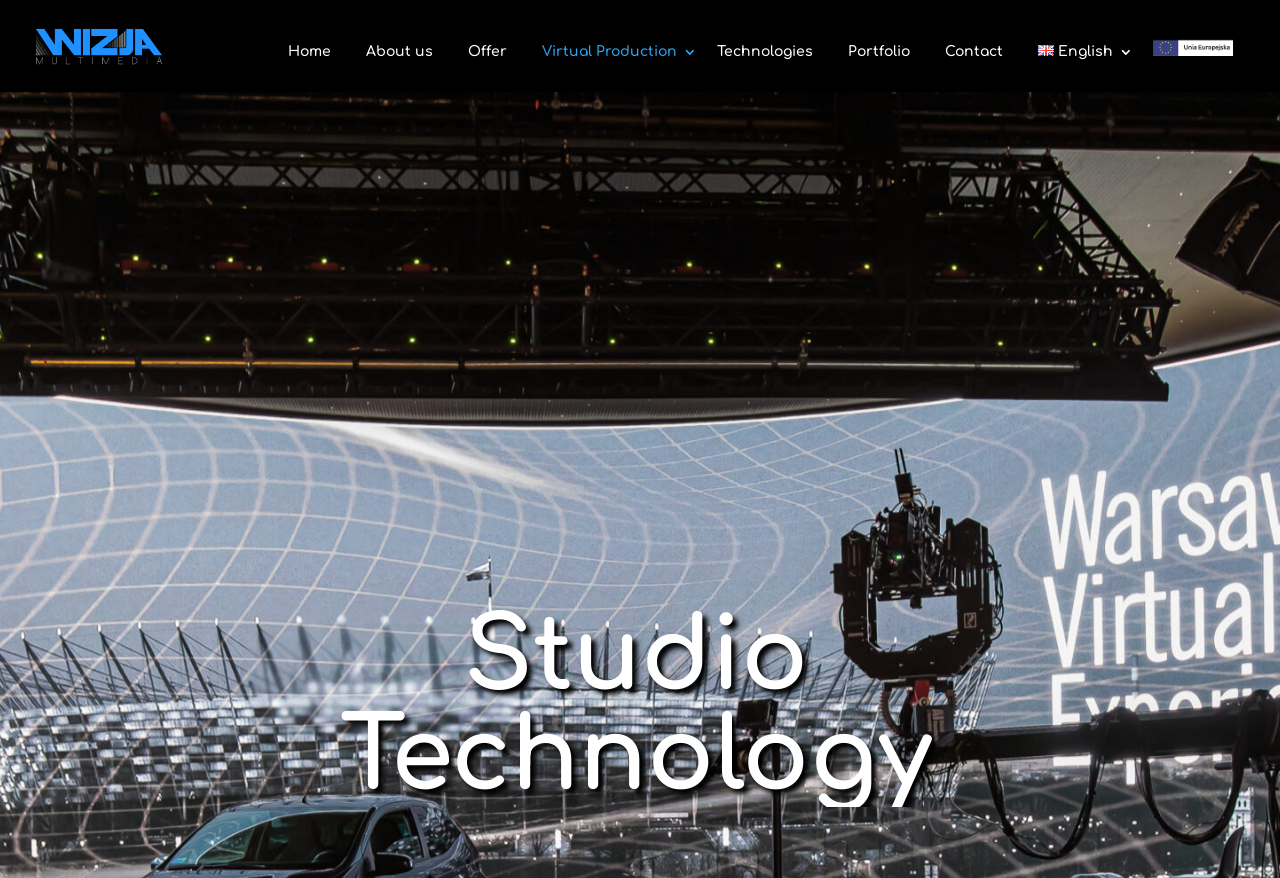Please examine the image and answer the question with a detailed explanation:
Is there a language selection option?

The presence of a link with the text 'English' and an adjacent image of a flag suggests a language selection option, allowing users to switch between languages.